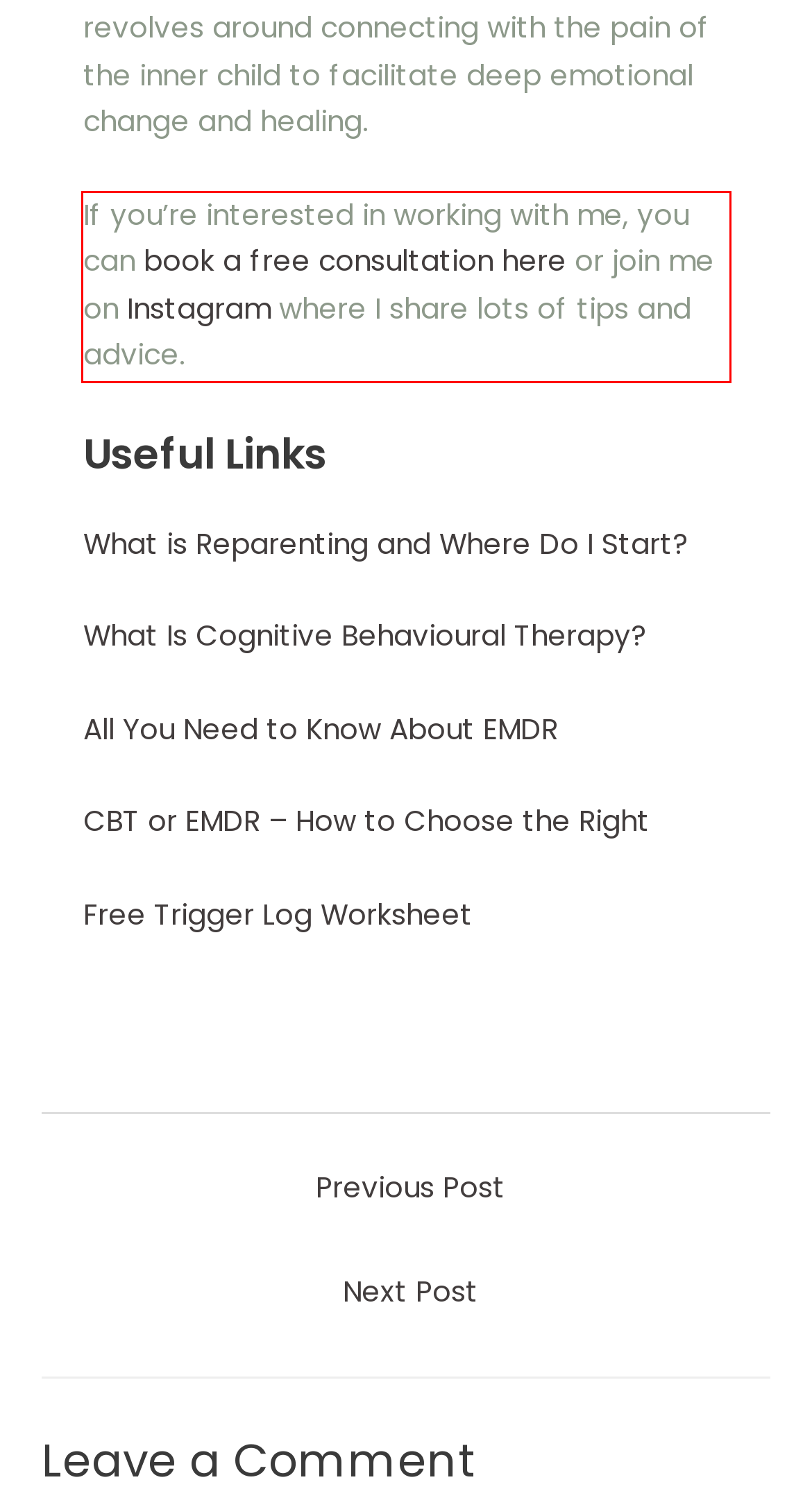You are given a screenshot with a red rectangle. Identify and extract the text within this red bounding box using OCR.

If you’re interested in working with me, you can book a free consultation here or join me on Instagram where I share lots of tips and advice.